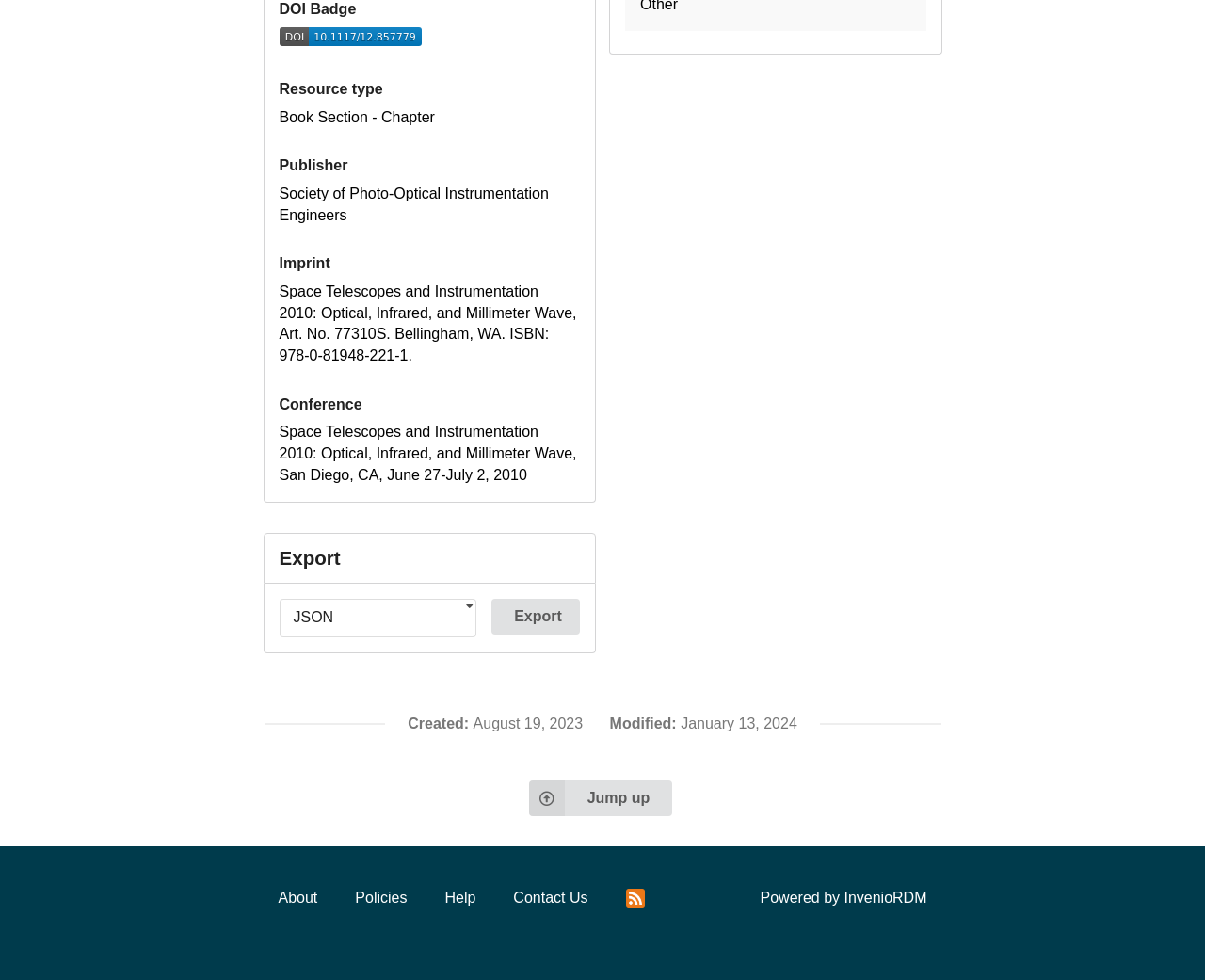Answer briefly with one word or phrase:
What is the resource type of the book section?

Book Section - Chapter